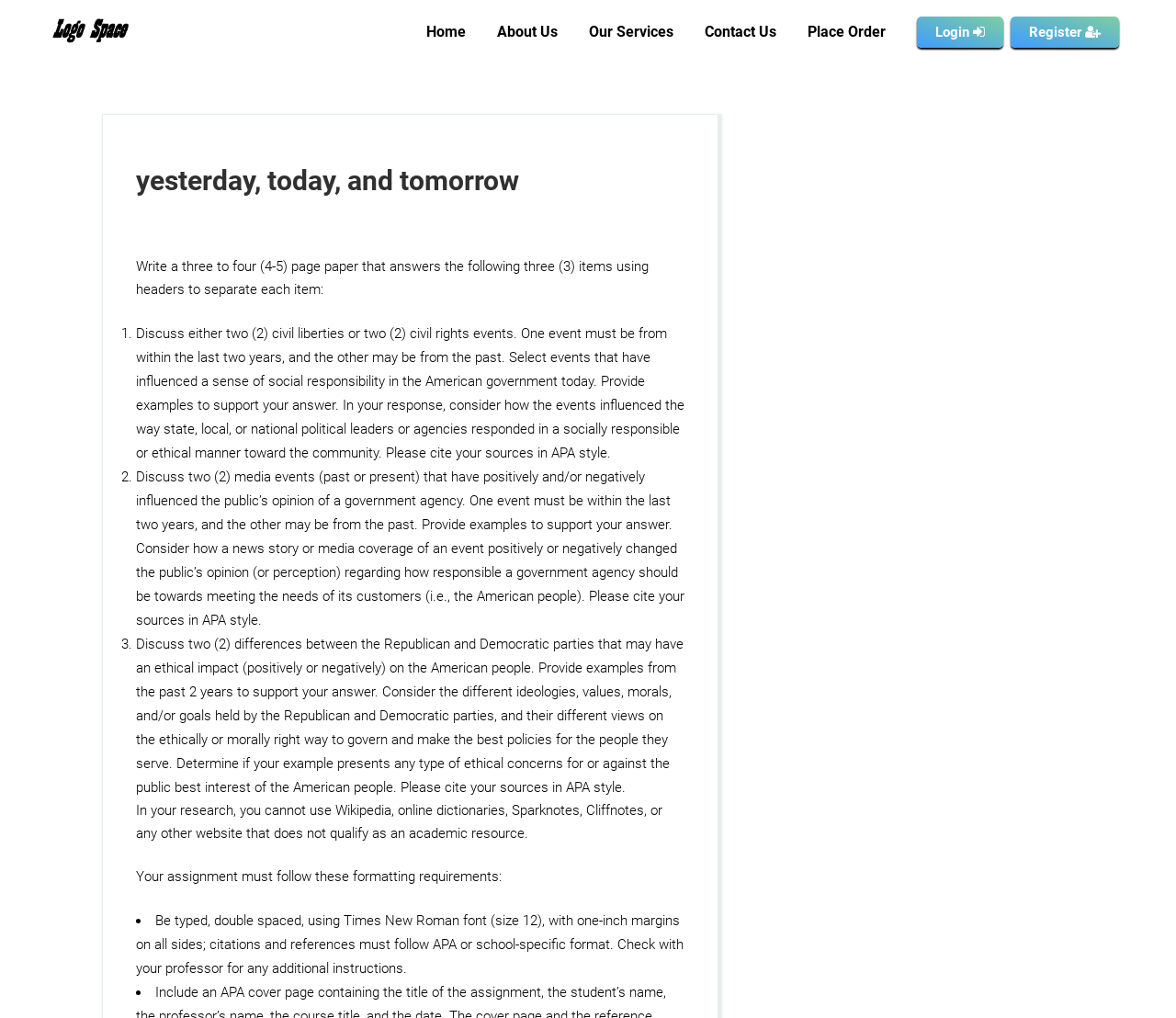Predict the bounding box for the UI component with the following description: "parent_node: yesterday, today, and tomorrow".

[0.07, 0.093, 0.93, 0.192]